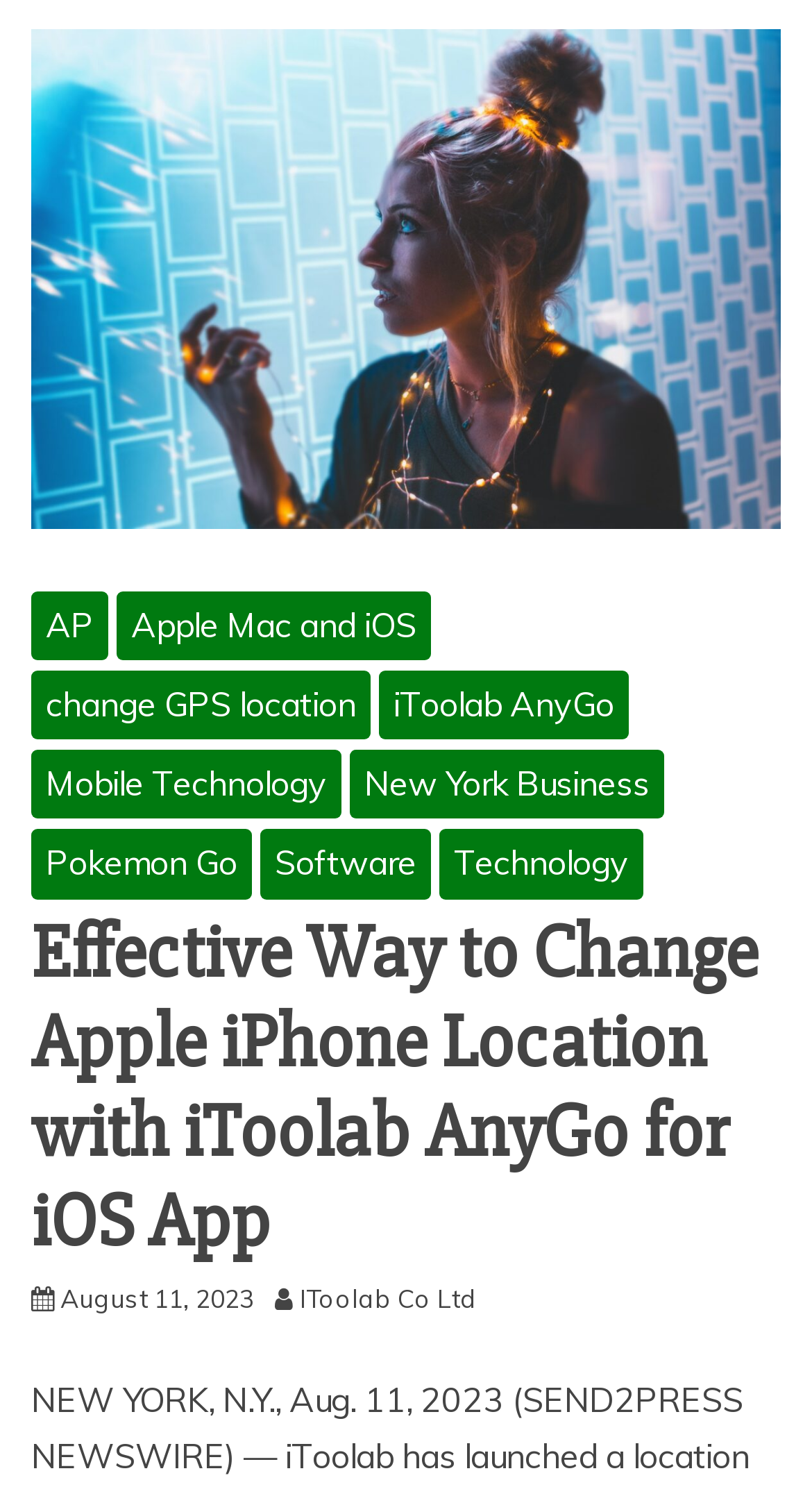Who is the author of the webpage content?
Please provide a single word or phrase in response based on the screenshot.

IToolab Co Ltd